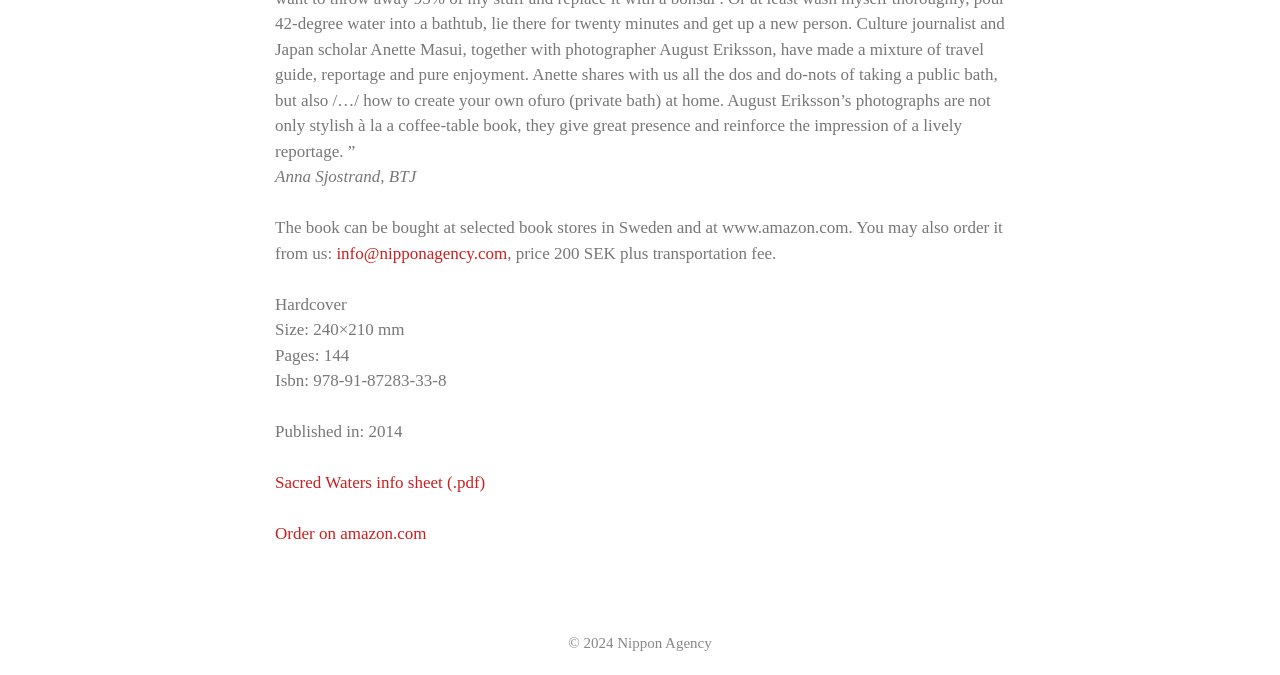Locate the bounding box of the UI element defined by this description: "Order on amazon.com". The coordinates should be given as four float numbers between 0 and 1, formatted as [left, top, right, bottom].

[0.215, 0.777, 0.333, 0.805]